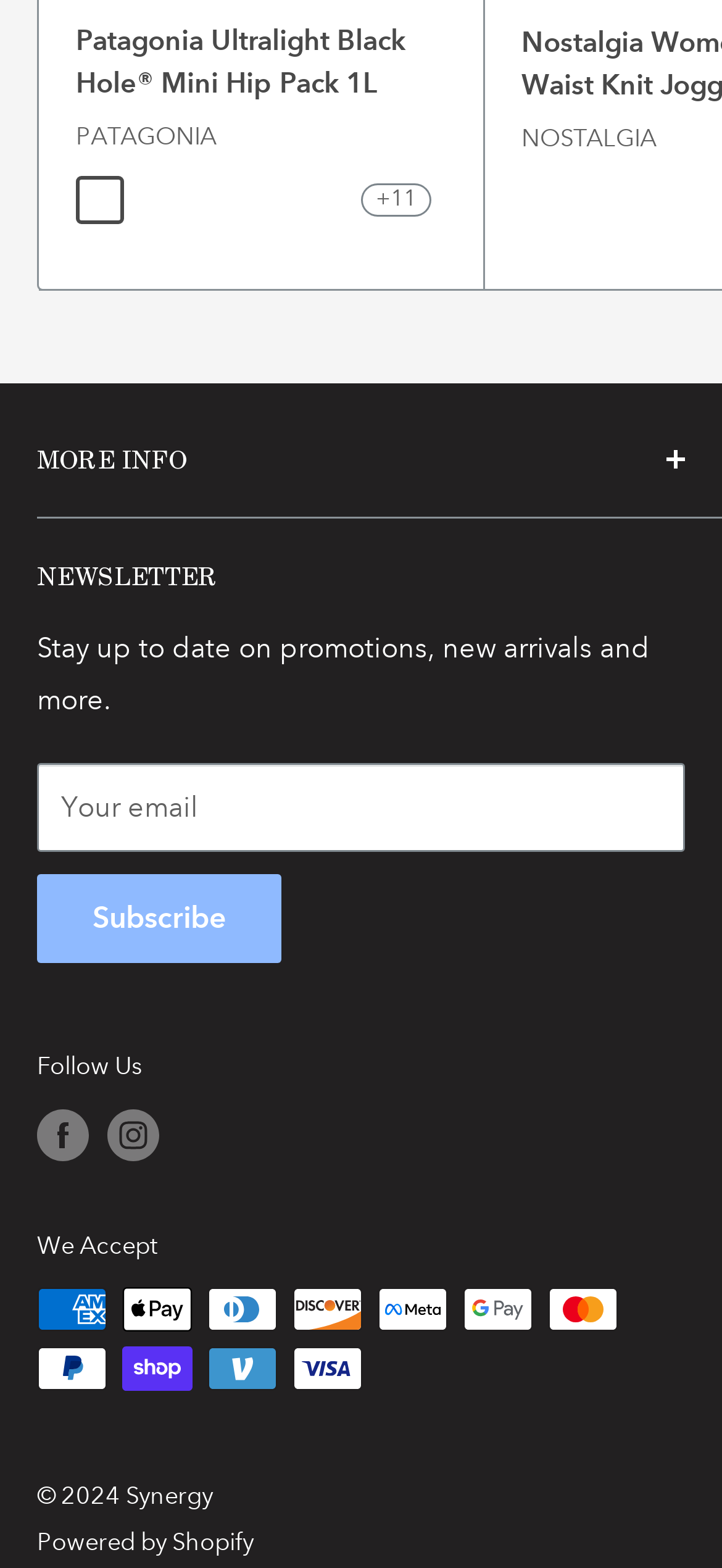Respond to the following question using a concise word or phrase: 
What is the name of the product?

Patagonia Ultralight Black Hole Mini Hip Pack 1L